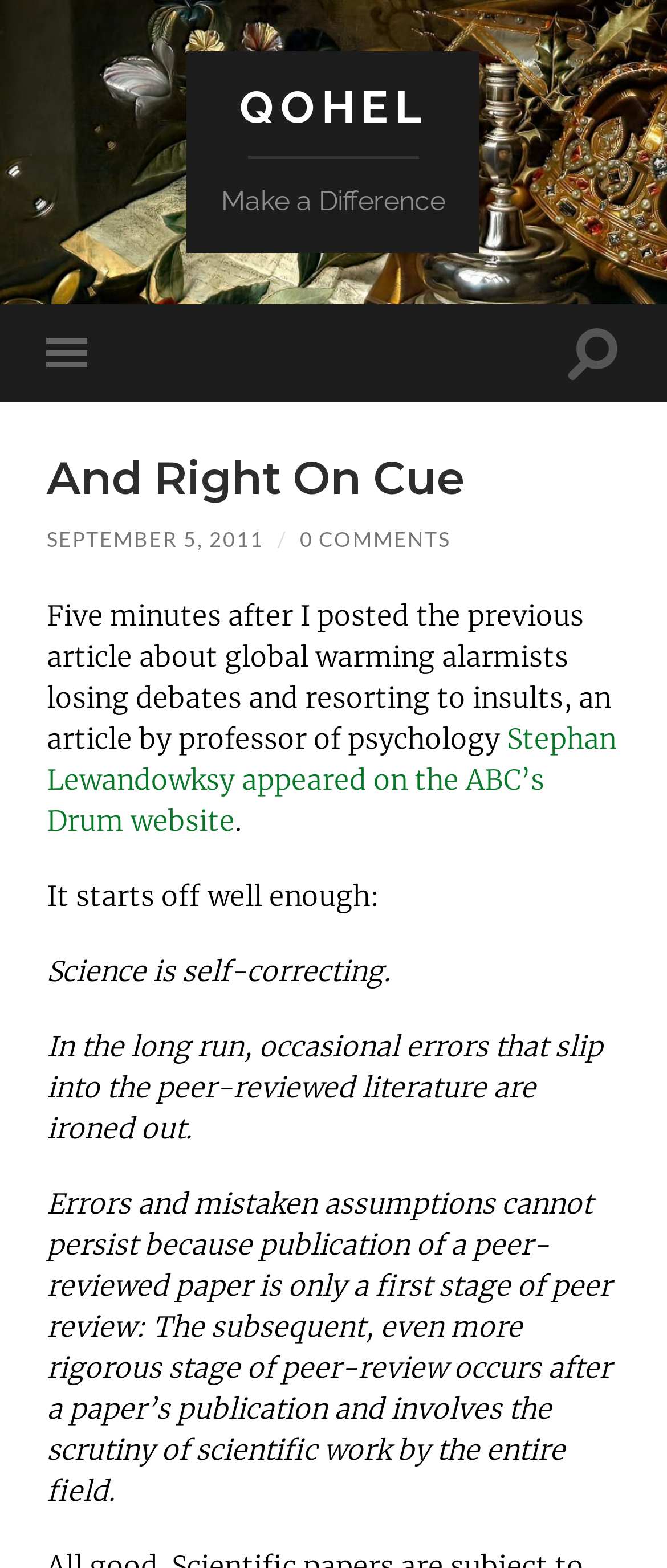Determine the bounding box coordinates for the UI element described. Format the coordinates as (top-left x, top-left y, bottom-right x, bottom-right y) and ensure all values are between 0 and 1. Element description: 0 Comments

[0.449, 0.336, 0.675, 0.352]